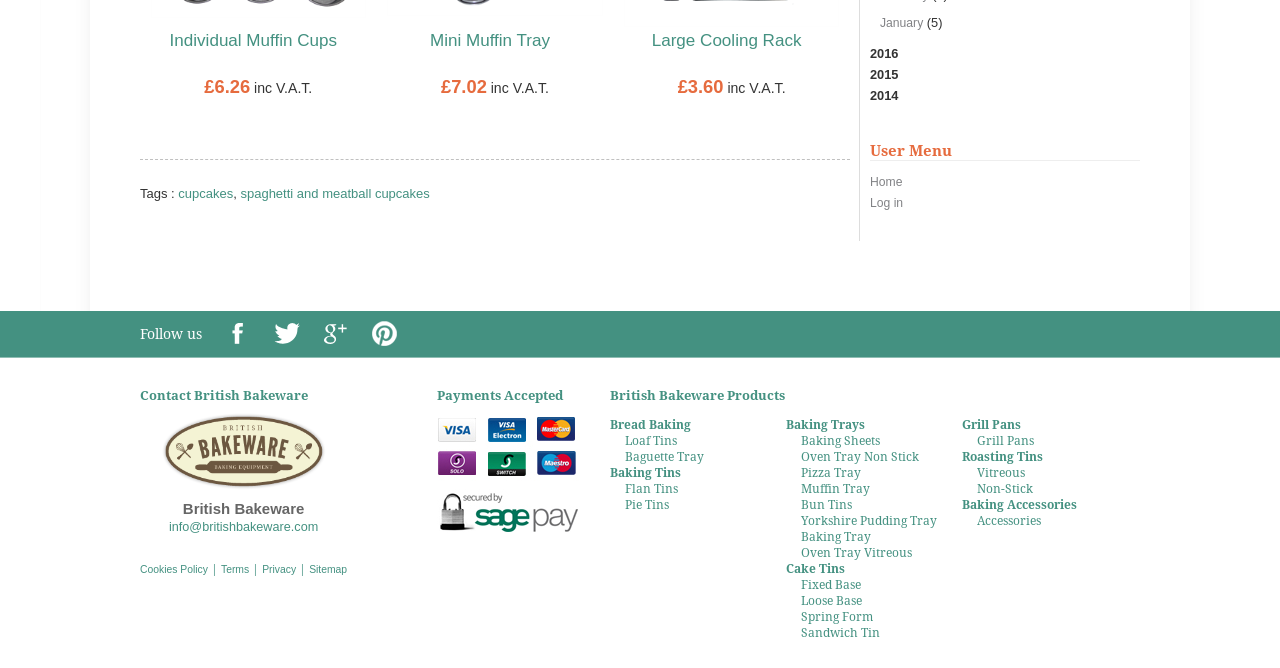Please provide a one-word or short phrase answer to the question:
What is the contact email address?

info@britishbakeware.com